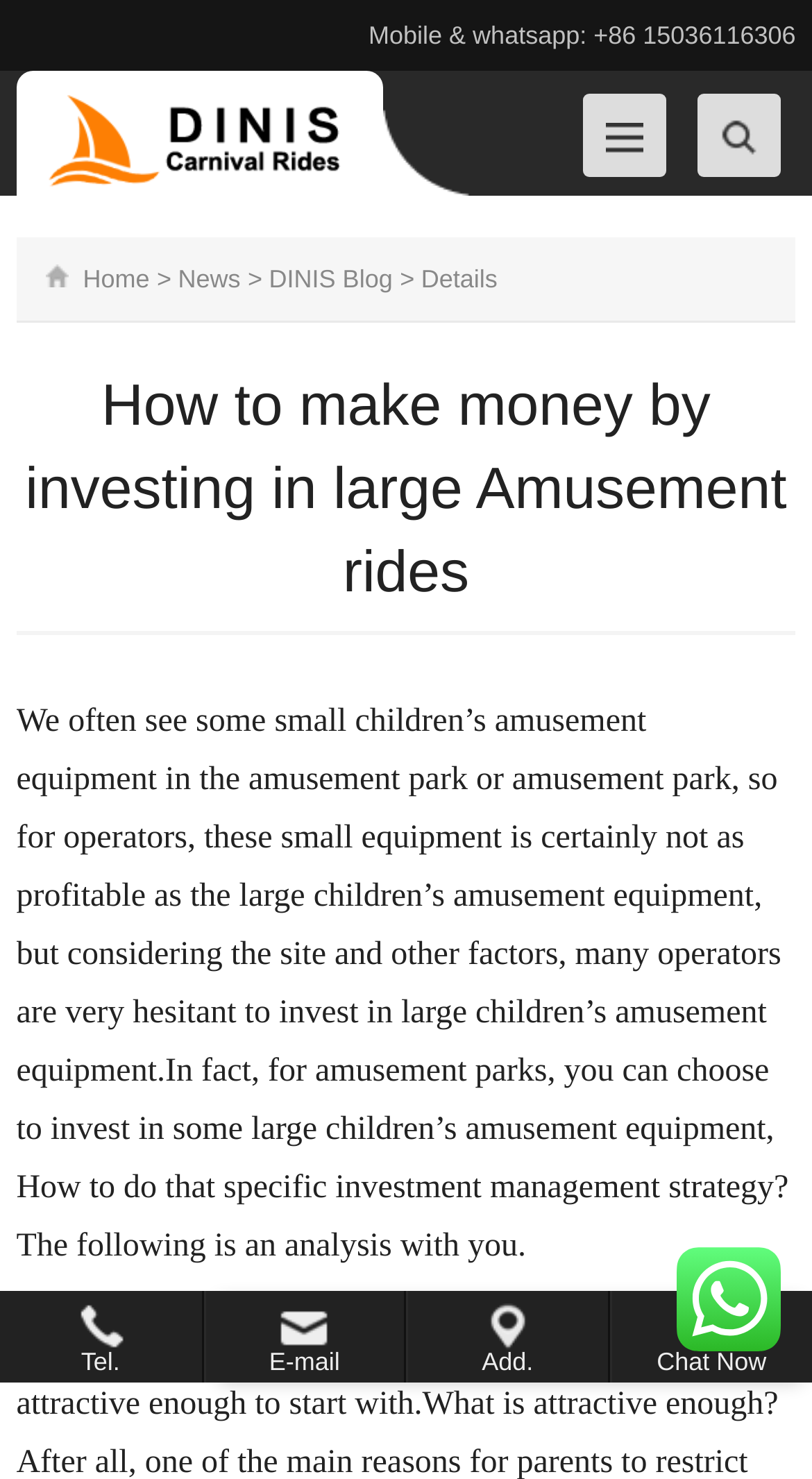Use the details in the image to answer the question thoroughly: 
What is the phone number for mobile and whatsapp?

The phone number for mobile and whatsapp can be found at the top of the webpage, in the static text element with bounding box coordinates [0.454, 0.014, 0.98, 0.034].